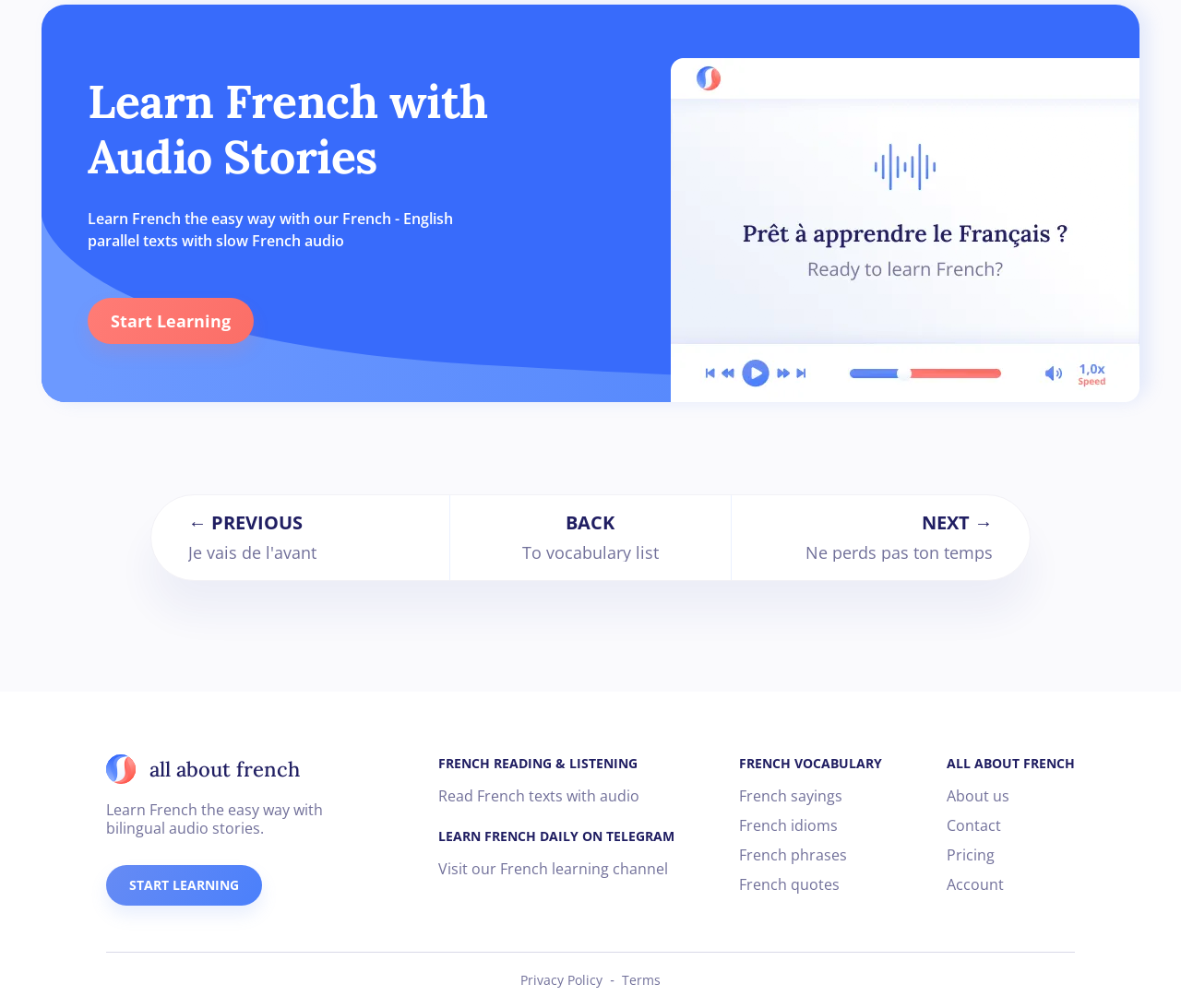How many navigation links are available on this webpage?
Please look at the screenshot and answer in one word or a short phrase.

13